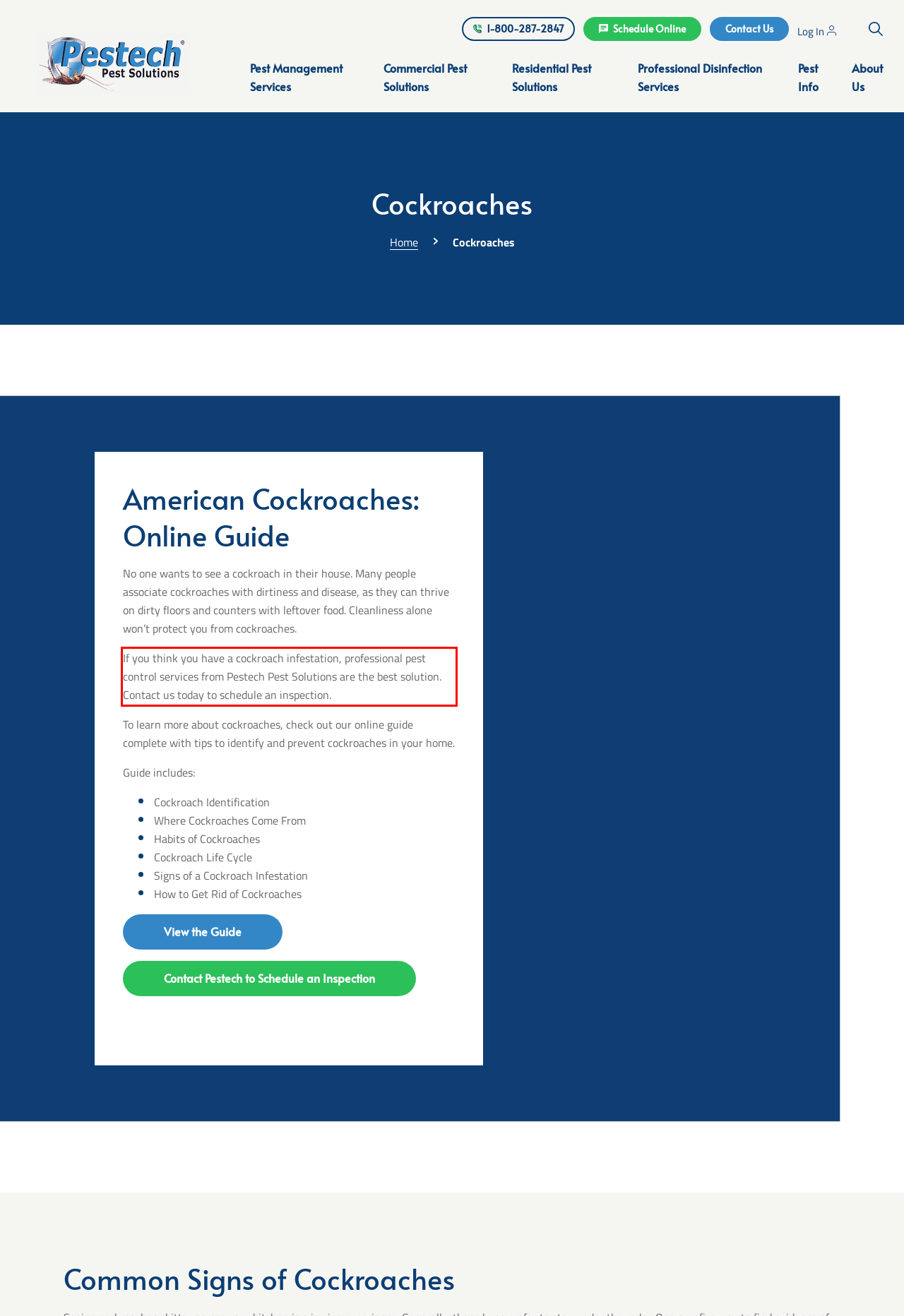You are given a screenshot of a webpage with a UI element highlighted by a red bounding box. Please perform OCR on the text content within this red bounding box.

If you think you have a cockroach infestation, professional pest control services from Pestech Pest Solutions are the best solution. Contact us today to schedule an inspection.